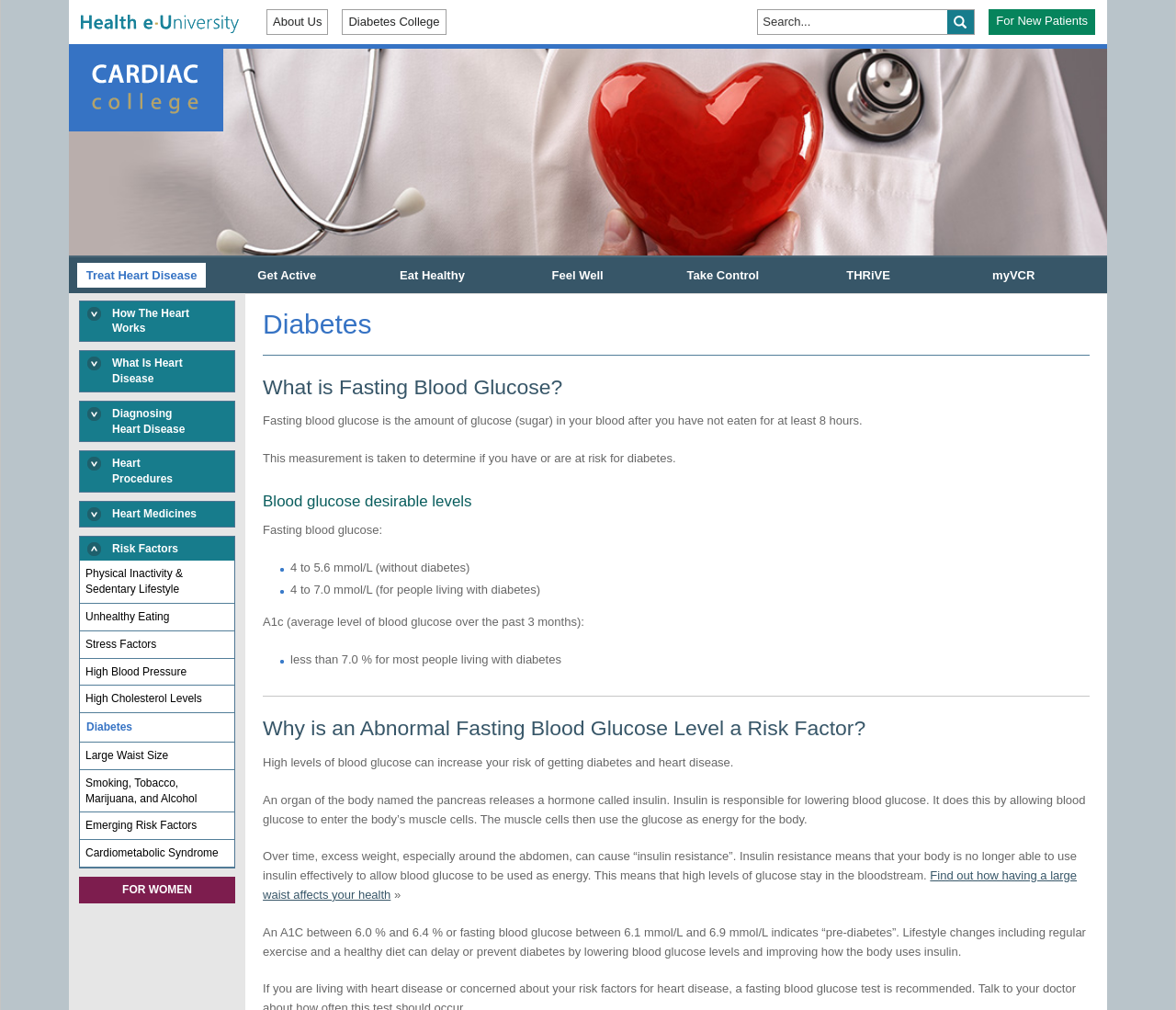What is the purpose of measuring fasting blood glucose?
Observe the image and answer the question with a one-word or short phrase response.

To determine if you have or are at risk for diabetes